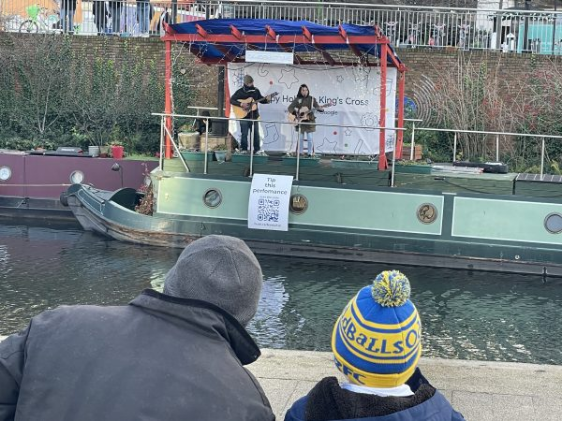Refer to the image and provide an in-depth answer to the question:
What is the child in the audience wearing?

The caption describes the child in the audience as wearing a brightly-colored hat with blue and yellow stripes, suggesting excitement and engagement with the performance.